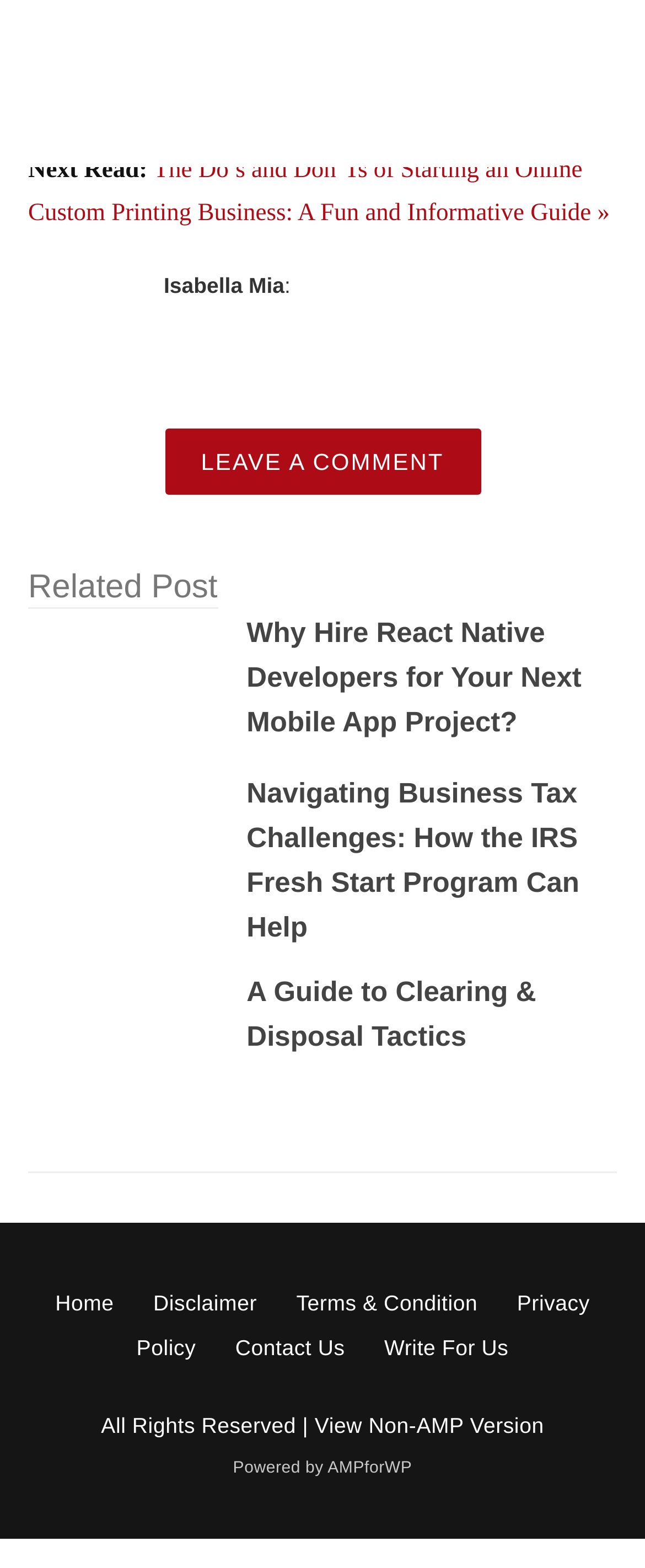How many links are there in the footer?
Please provide a detailed answer to the question.

The number of links in the footer can be determined by counting the links at the bottom of the page, which are 'Home', 'Disclaimer', 'Terms & Condition', 'Privacy Policy', 'Contact Us', and 'Write For Us'.